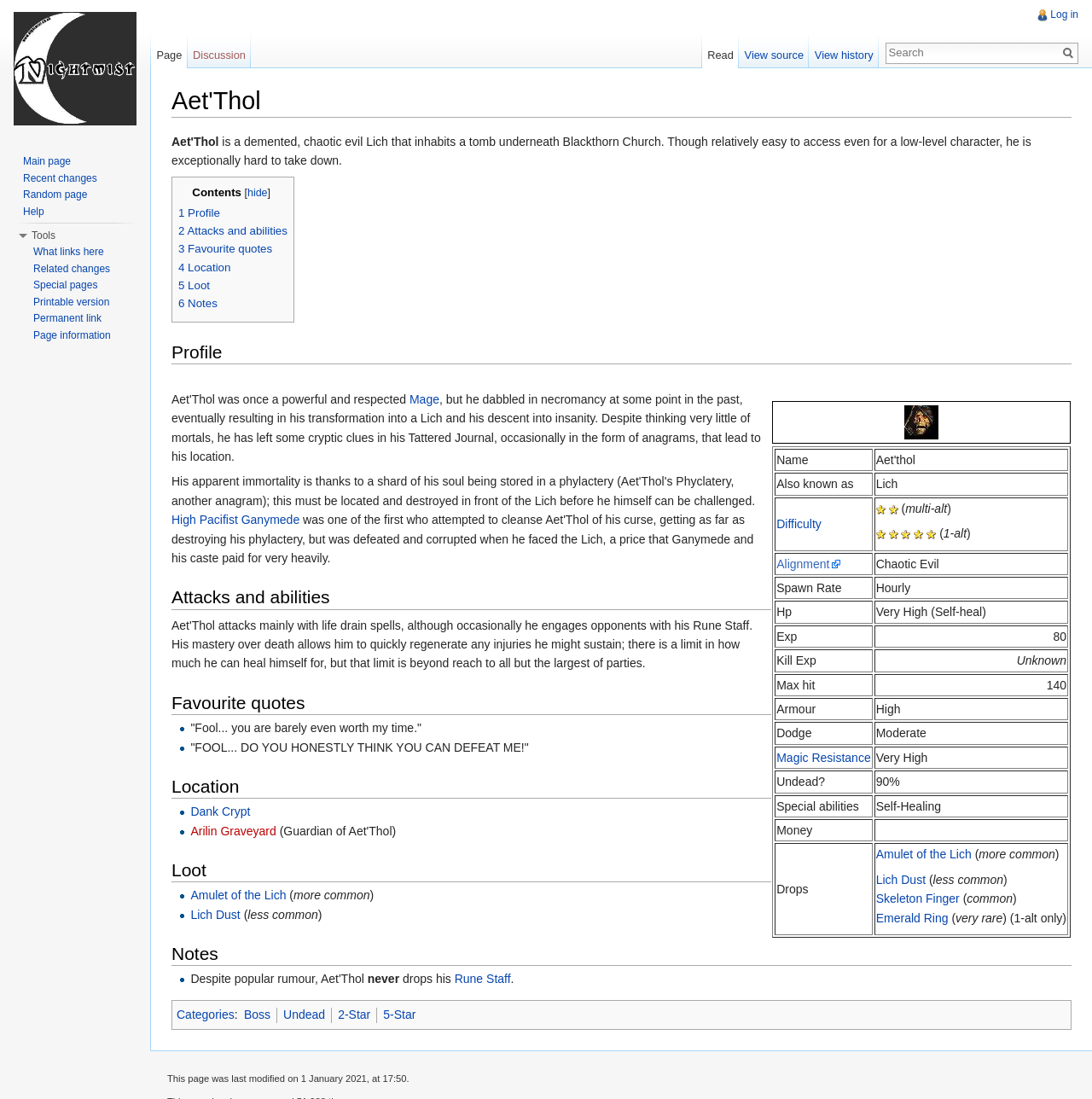Refer to the image and answer the question with as much detail as possible: Where can Aet'Thol be found?

I found the answer by reading the introductory text, which states that Aet'Thol inhabits a tomb underneath Blackthorn Church.